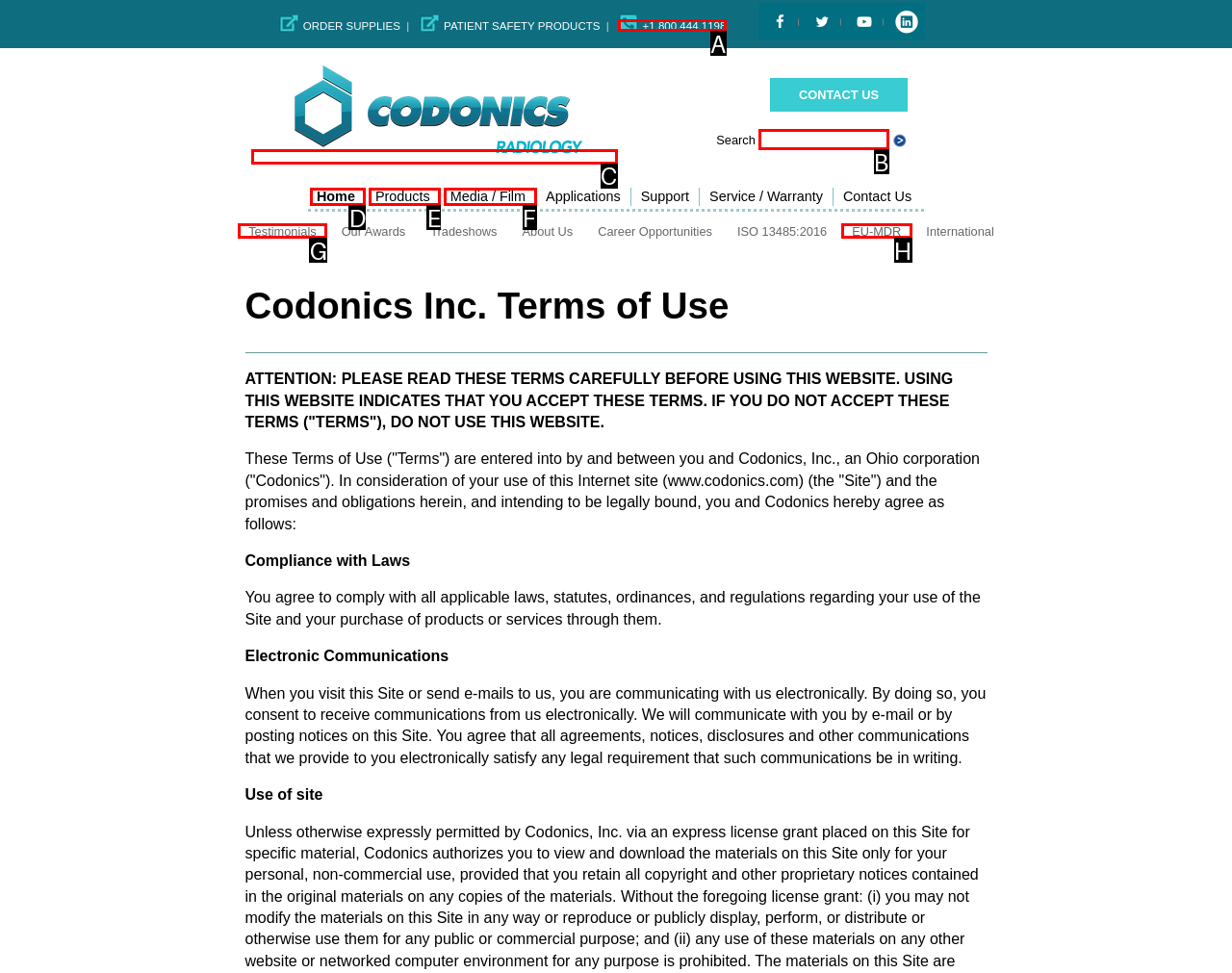From the choices given, find the HTML element that matches this description: Home. Answer with the letter of the selected option directly.

D